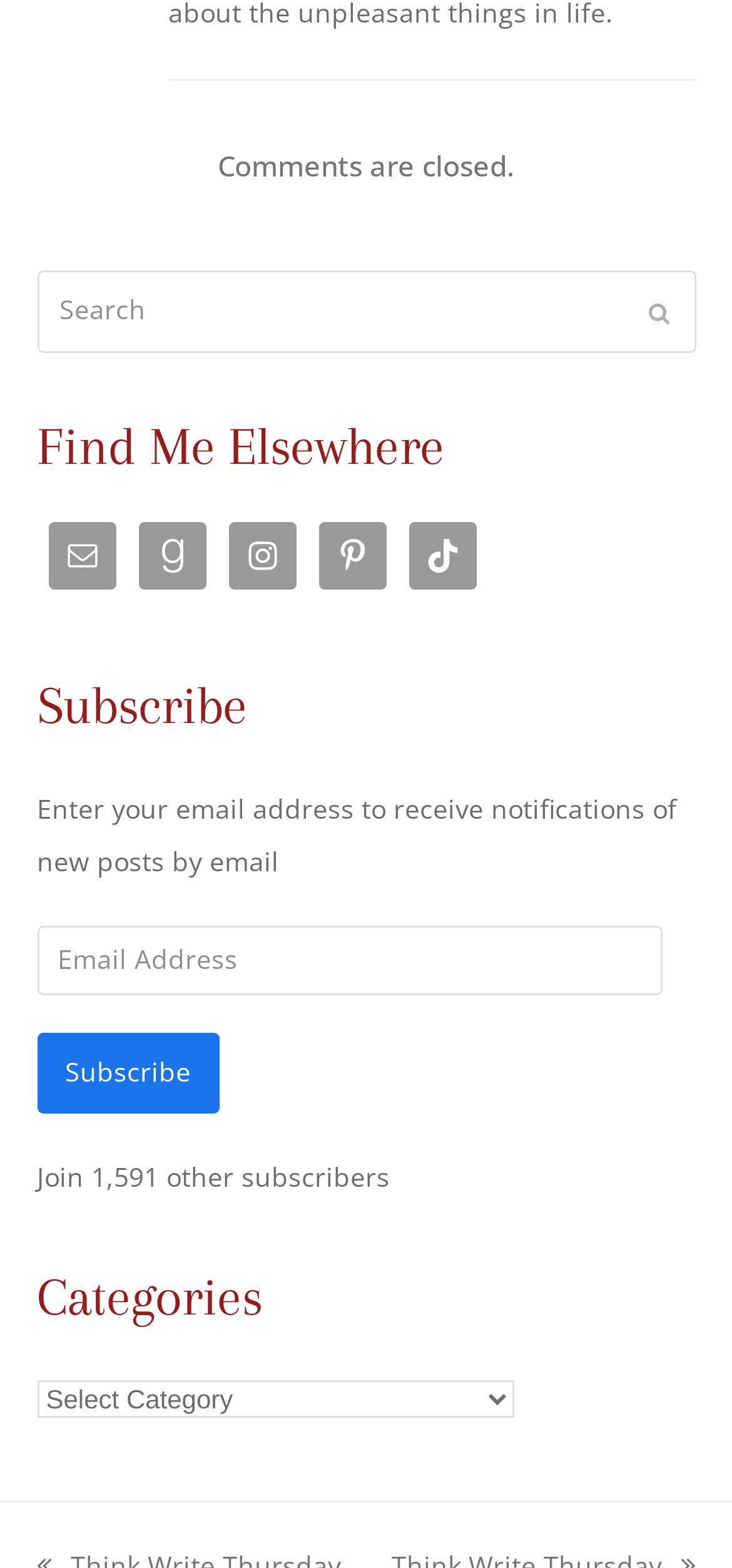Please identify the bounding box coordinates of the element's region that needs to be clicked to fulfill the following instruction: "Select a category". The bounding box coordinates should consist of four float numbers between 0 and 1, i.e., [left, top, right, bottom].

[0.05, 0.88, 0.701, 0.904]